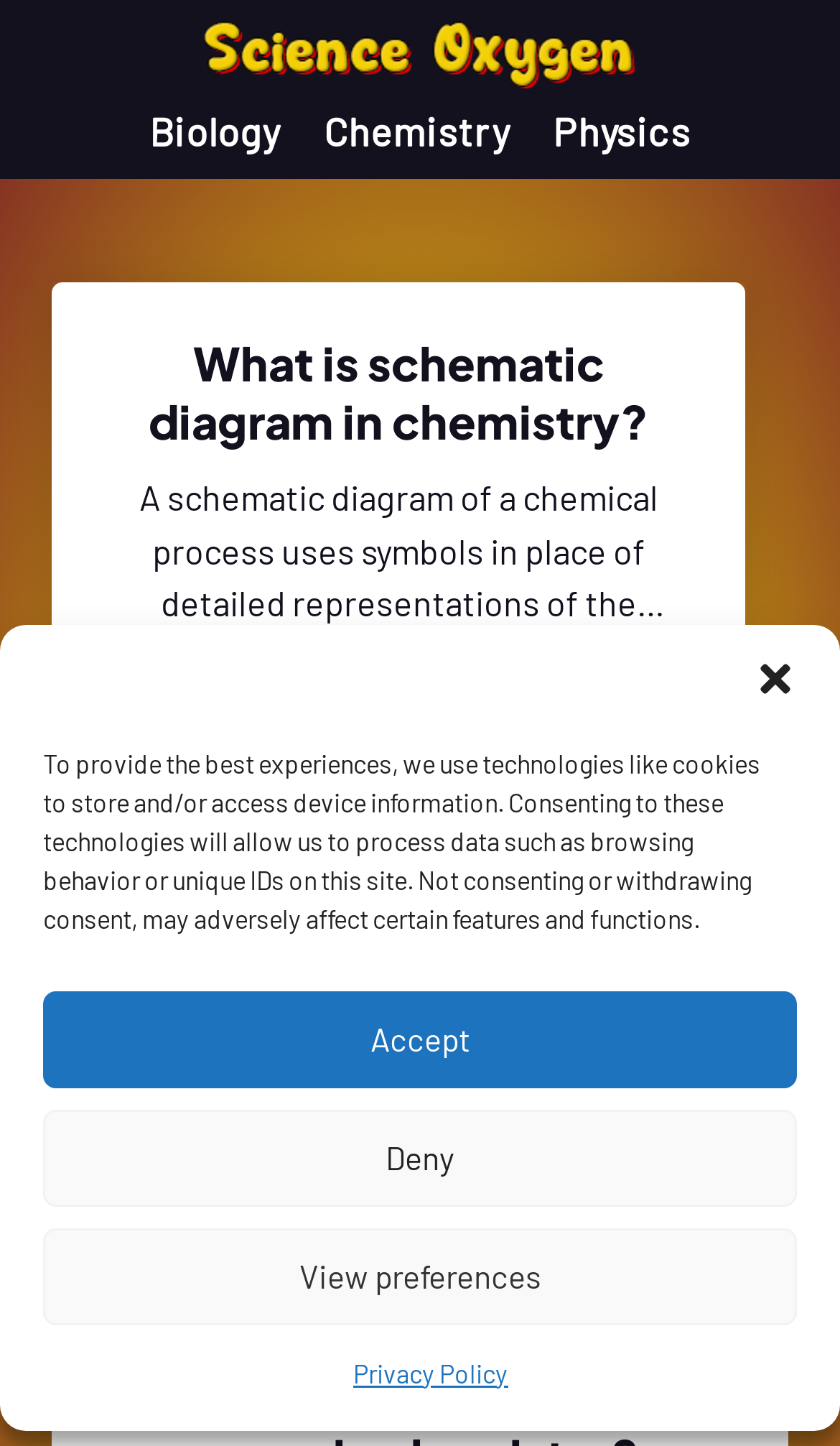Please find the bounding box coordinates of the element that needs to be clicked to perform the following instruction: "Go to the Privacy Policy page". The bounding box coordinates should be four float numbers between 0 and 1, represented as [left, top, right, bottom].

[0.421, 0.931, 0.605, 0.967]